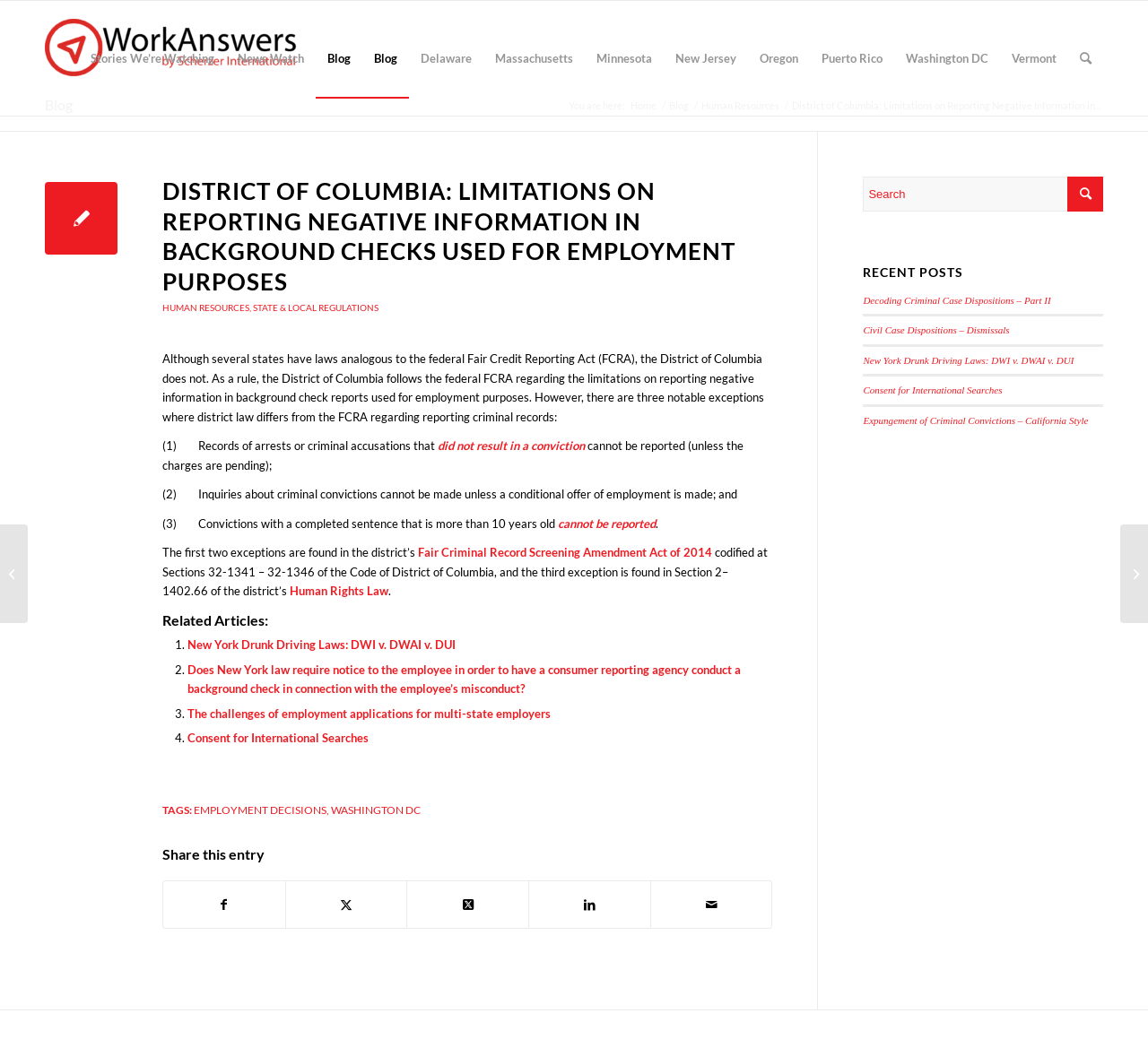Offer an extensive depiction of the webpage and its key elements.

The webpage is about the limitations on reporting negative information in background checks used for employment purposes in the District of Columbia. At the top, there is a navigation menu with links to "Stories We're Watching", "News Watch", "Blog", and several states including Delaware, Massachusetts, Minnesota, New Jersey, Oregon, Puerto Rico, Washington DC, and Vermont. 

Below the navigation menu, there is a header section with a link to "WorkAnswers" and an image of the same name. 

The main content of the webpage is an article about the District of Columbia's laws regarding background checks. The article is divided into sections, with headings and paragraphs of text. The text explains that although several states have laws similar to the federal Fair Credit Reporting Act (FCRA), the District of Columbia does not, and instead follows the federal FCRA with some exceptions. 

There are three notable exceptions where district law differs from the FCRA regarding reporting criminal records. These exceptions are listed in the article, along with explanations of each. 

The article also includes a section of related articles, with links to four other articles on related topics. 

At the bottom of the page, there is a footer section with links to tags, including "EMPLOYMENT DECISIONS" and "WASHINGTON DC". There are also social media sharing links and a search bar. 

On the right side of the page, there is a complementary section with a search bar, a button, and a heading "RECENT POSTS" with a link to a recent post.